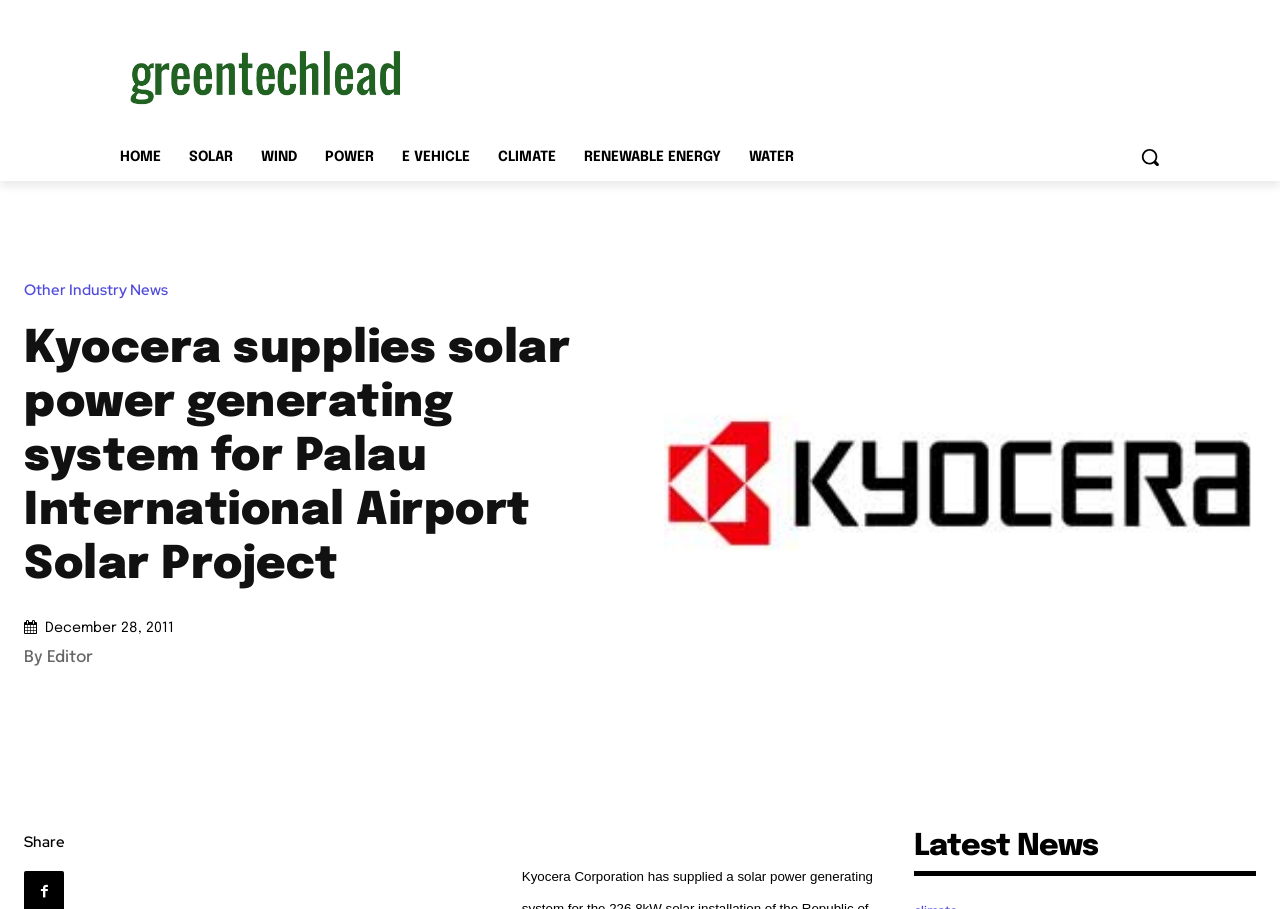What is the category of the news article?
Answer the question using a single word or phrase, according to the image.

Latest News